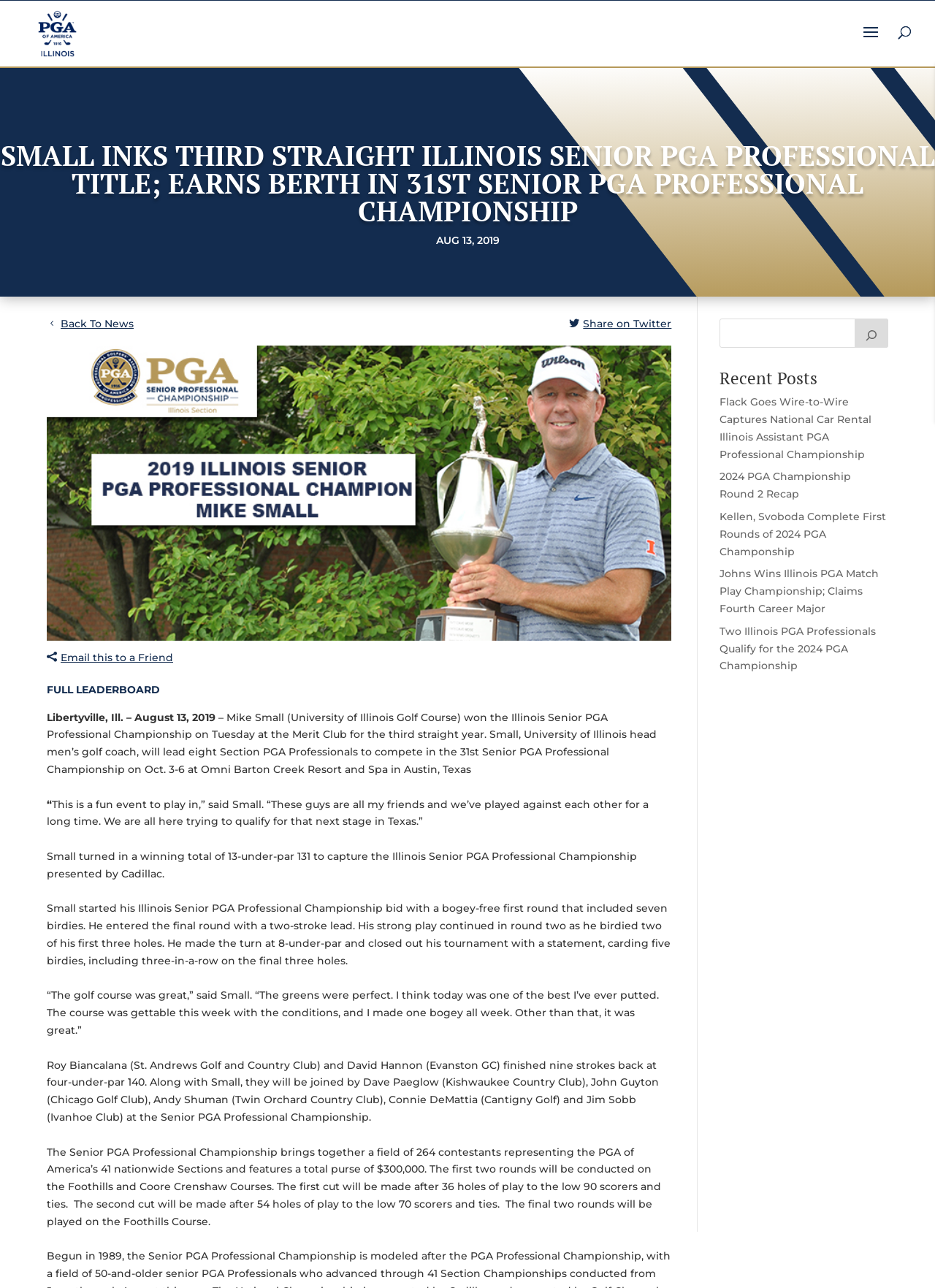How many birdies did Mike Small make in the first round?
Can you provide a detailed and comprehensive answer to the question?

I found the answer by reading the text in the webpage, specifically the sentence 'He started his Illinois Senior PGA Professional Championship bid with a bogey-free first round that included seven birdies.'